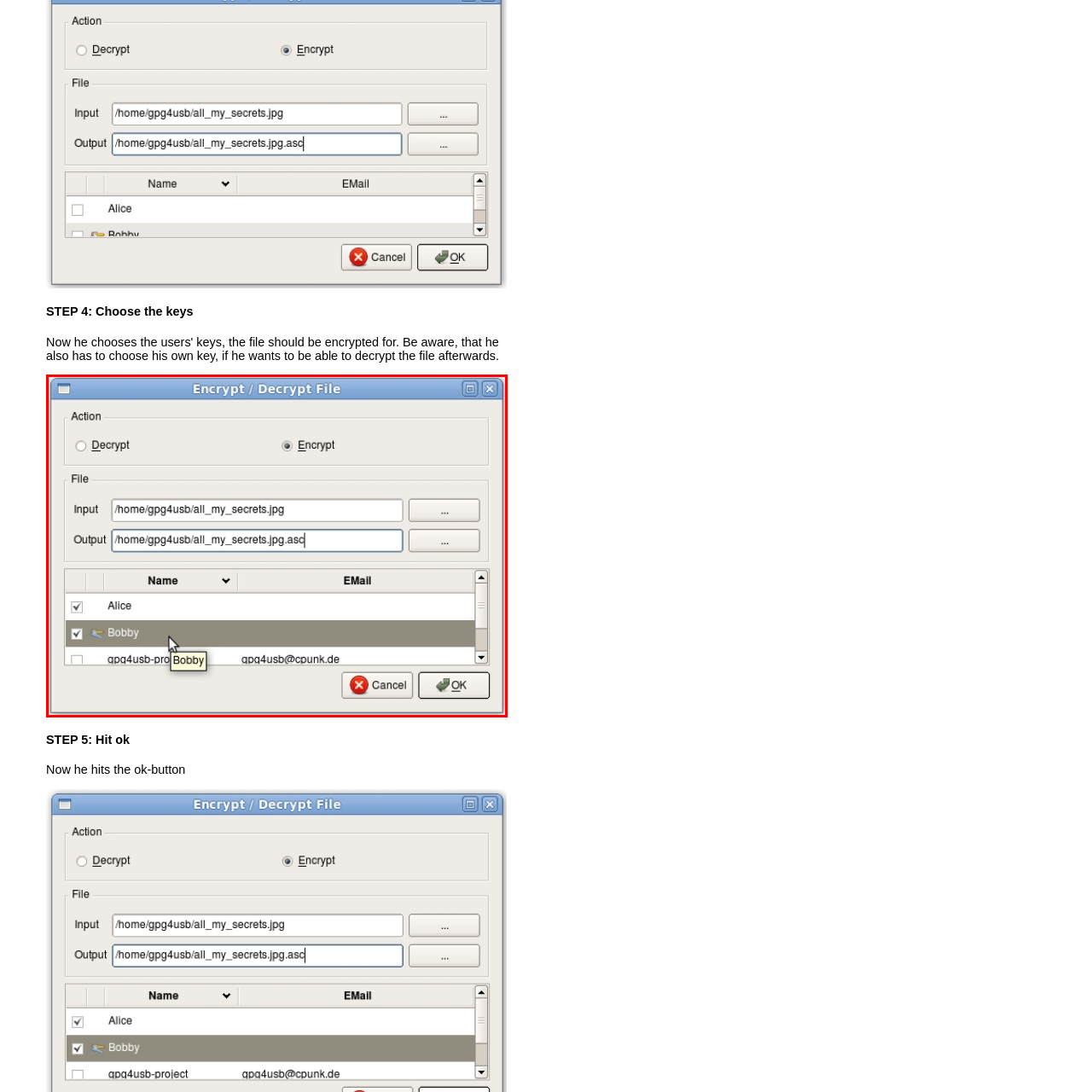Review the image segment marked with the grey border and deliver a thorough answer to the following question, based on the visual information provided: 
What is the file path of the input file?

The 'Input' field in the interface displays the file path of the file intended for encryption, which is '/home/gpg4usb/all_my_secrets.jpg'.